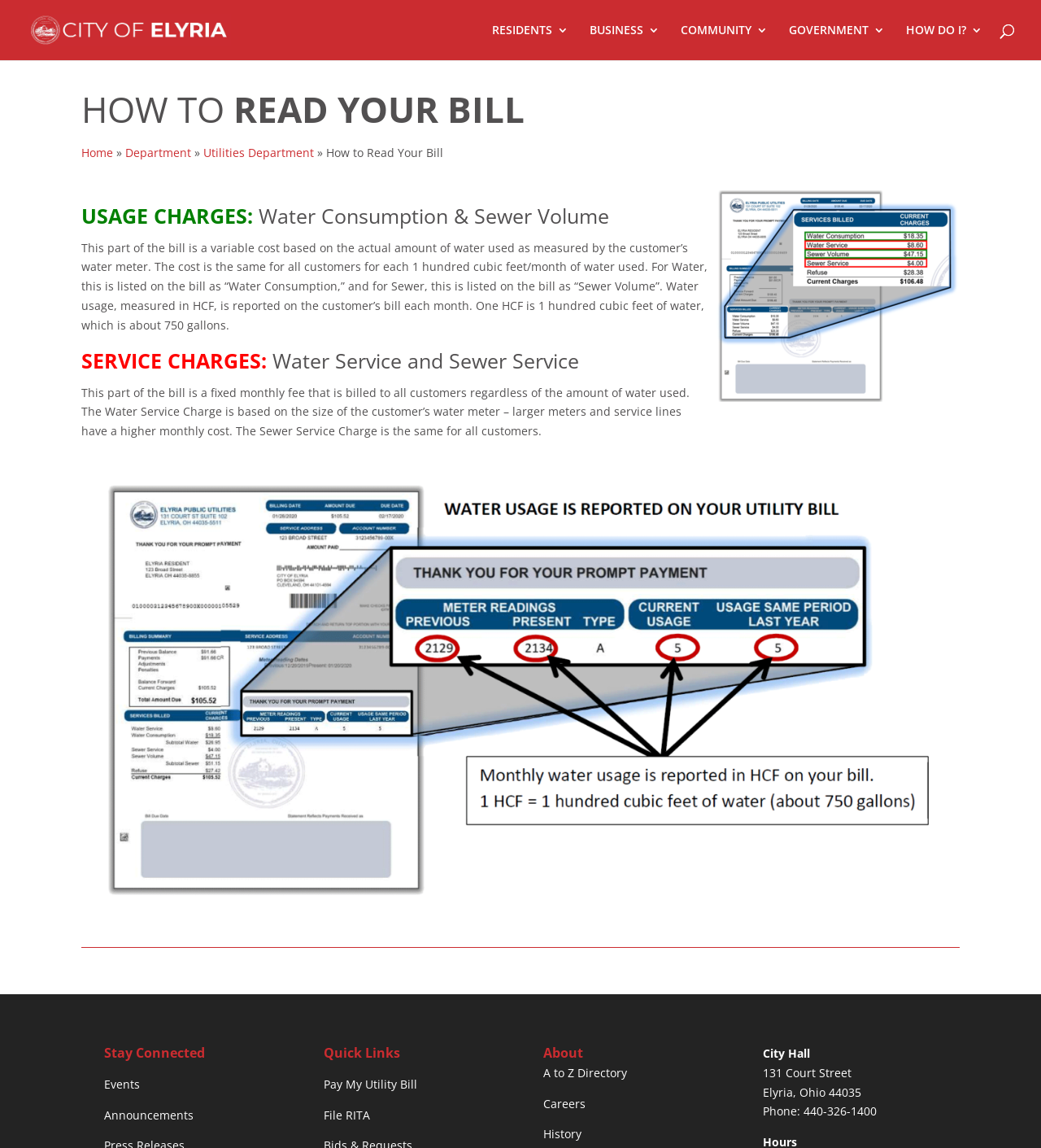What is the contact information of City Hall?
Answer the question in as much detail as possible.

The contact information of City Hall is provided at the bottom of the webpage, including the phone number 440-326-1400, and the address 131 Court Street, Elyria, Ohio 44035.